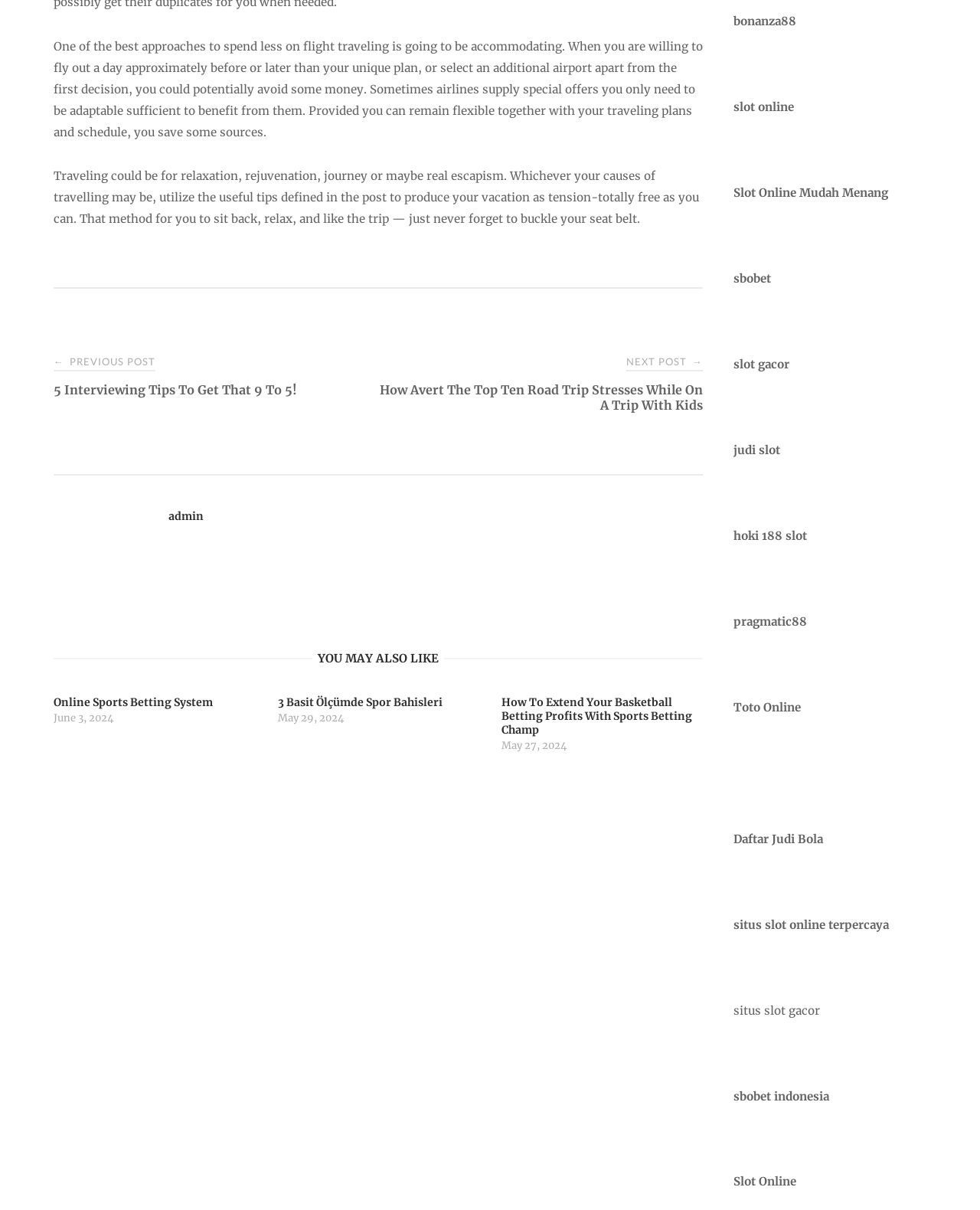Please find the bounding box coordinates of the element that you should click to achieve the following instruction: "Read the latest art news". The coordinates should be presented as four float numbers between 0 and 1: [left, top, right, bottom].

None